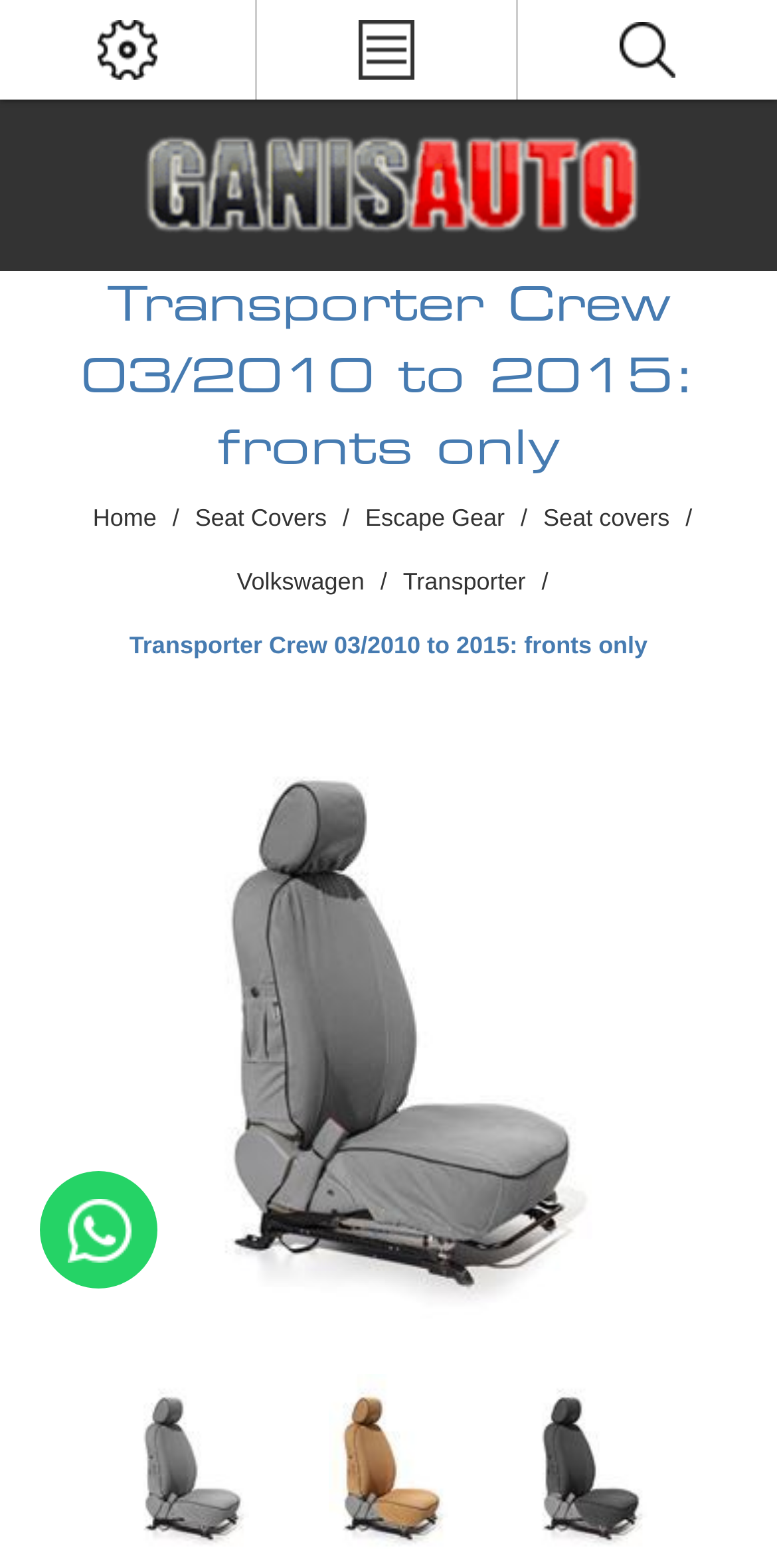What is the specific model of Transporter mentioned on this page?
Look at the screenshot and respond with a single word or phrase.

Transporter Crew 03/2010 to 2015